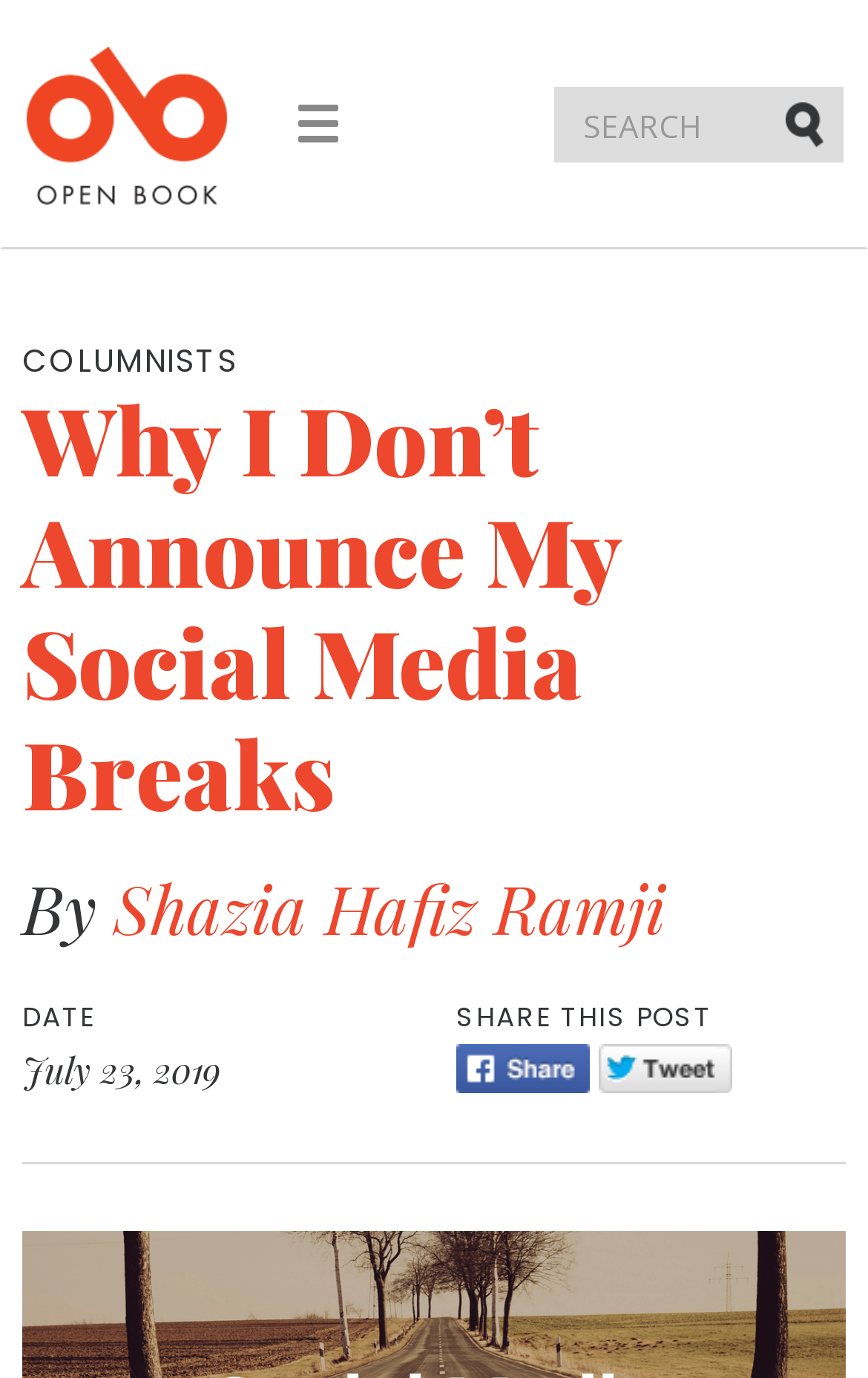What is the author's name?
Please ensure your answer is as detailed and informative as possible.

The author's name can be found in the heading section of the webpage, where it says 'By Shazia Hafiz Ramji'.